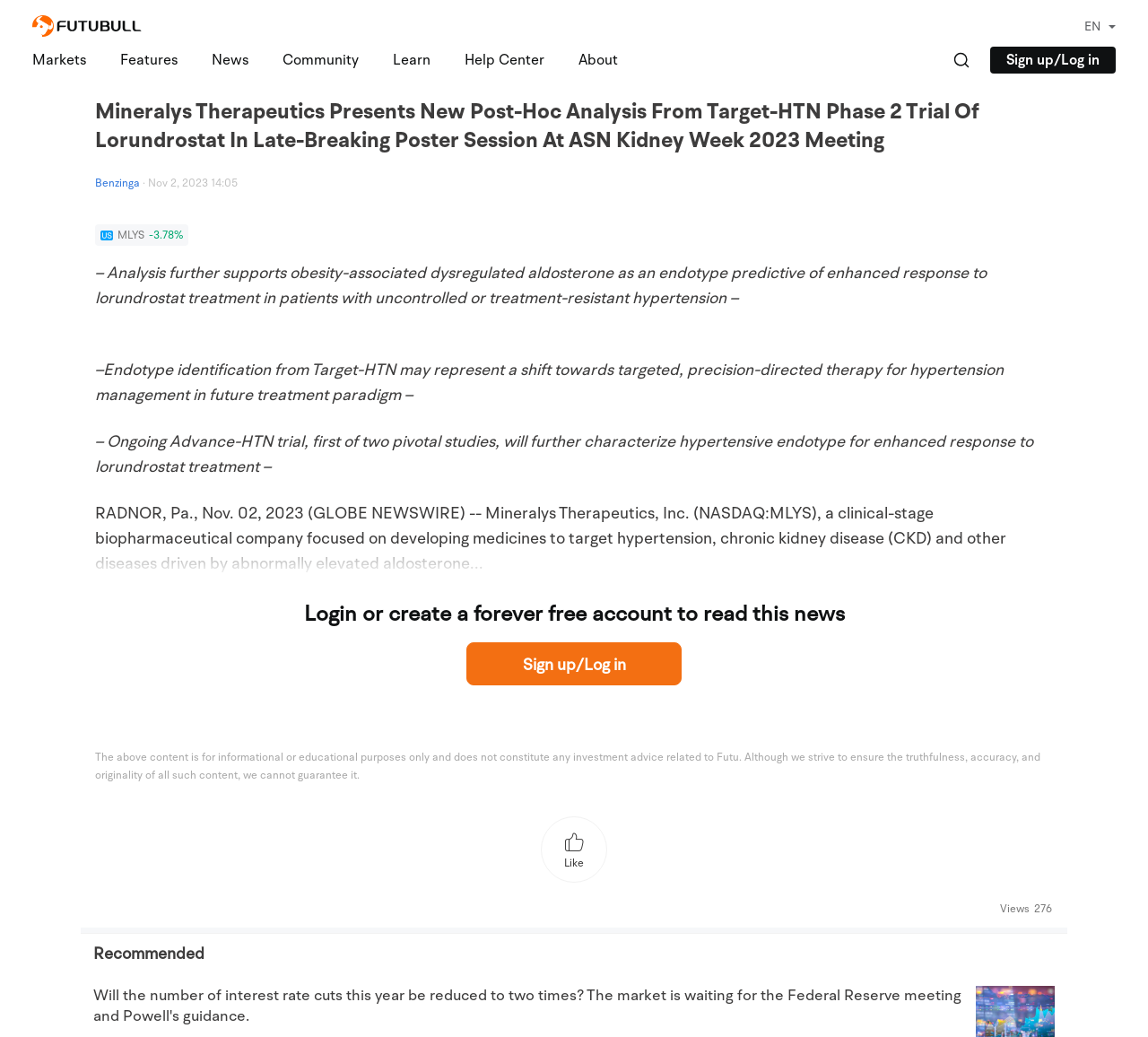What is the category of the news article?
Provide a fully detailed and comprehensive answer to the question.

I found the category of the news article by looking at the navigation menu on the webpage, which includes options like 'Markets', 'Features', 'News', and 'Community'. The article is categorized under 'Markets'.